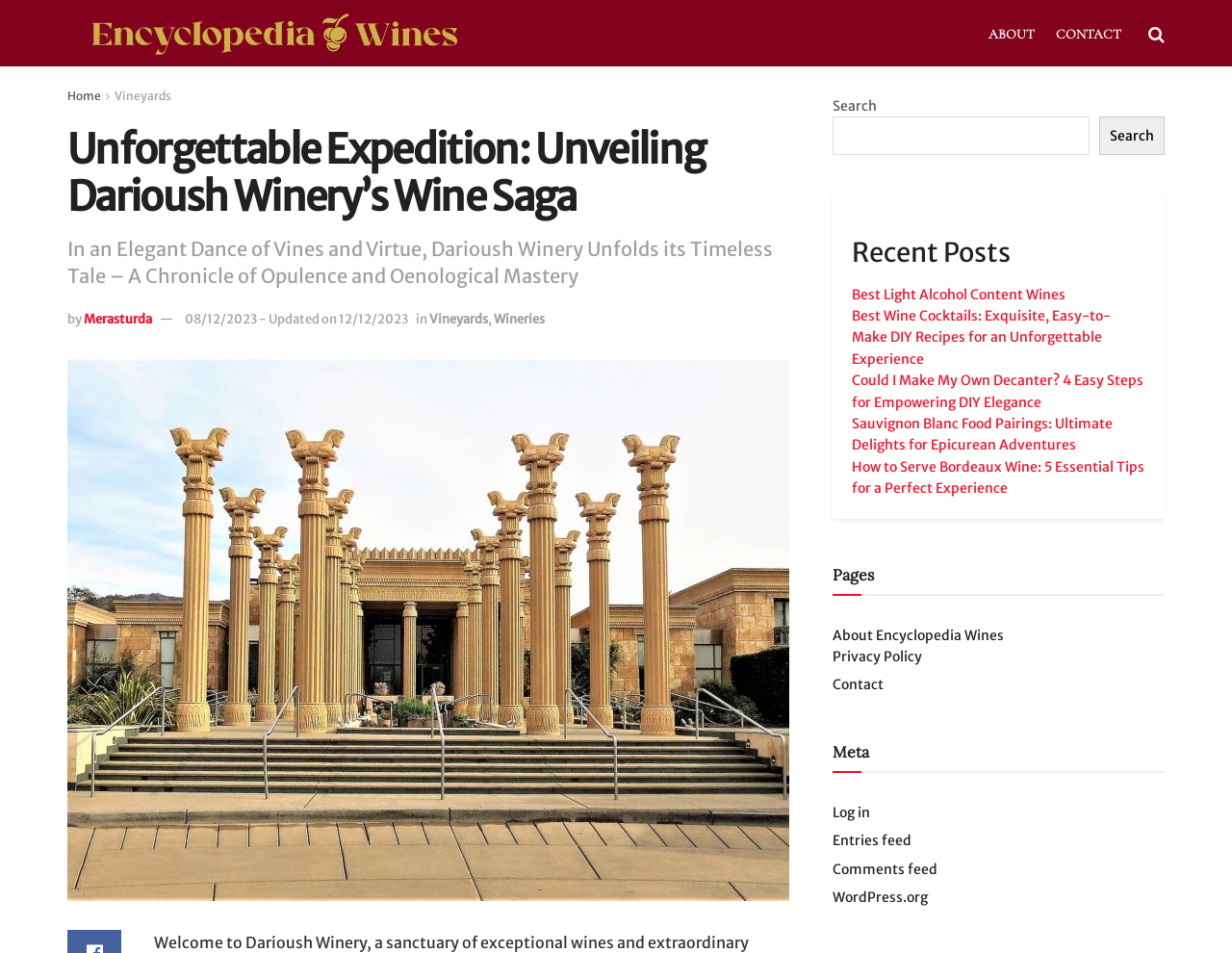What is the purpose of the search bar?
Give a detailed and exhaustive answer to the question.

I found the answer by looking at the search bar and its accompanying text 'Search', which suggests that the purpose of the search bar is to allow users to search the website for specific content.